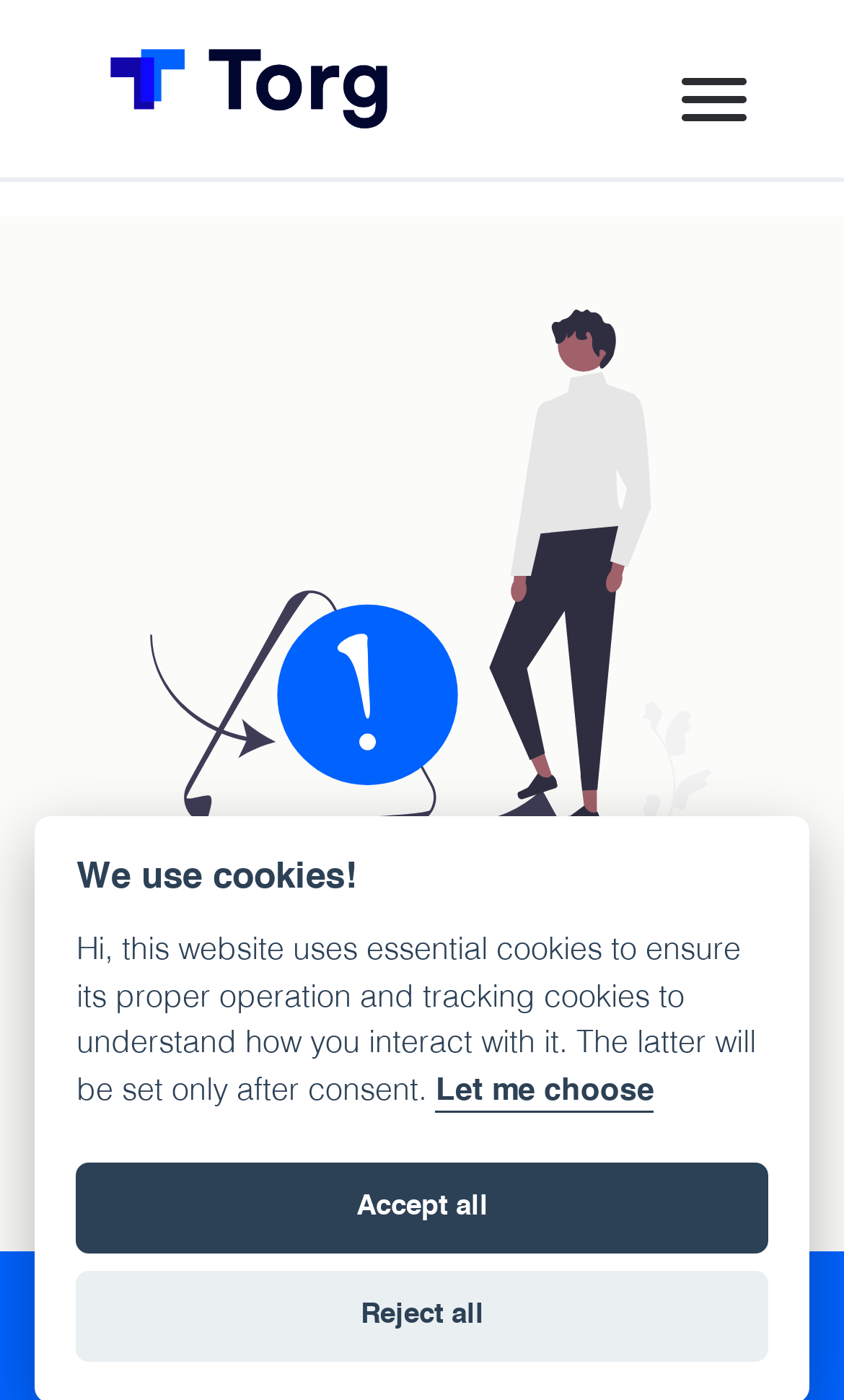What is the purpose of the 'Let me choose' button?
Answer the question with a detailed explanation, including all necessary information.

I inferred the purpose of the 'Let me choose' button from its context, which is related to cookie settings, as it is placed next to the 'Accept all' and 'Reject all' buttons, and has a popup dialog associated with it.